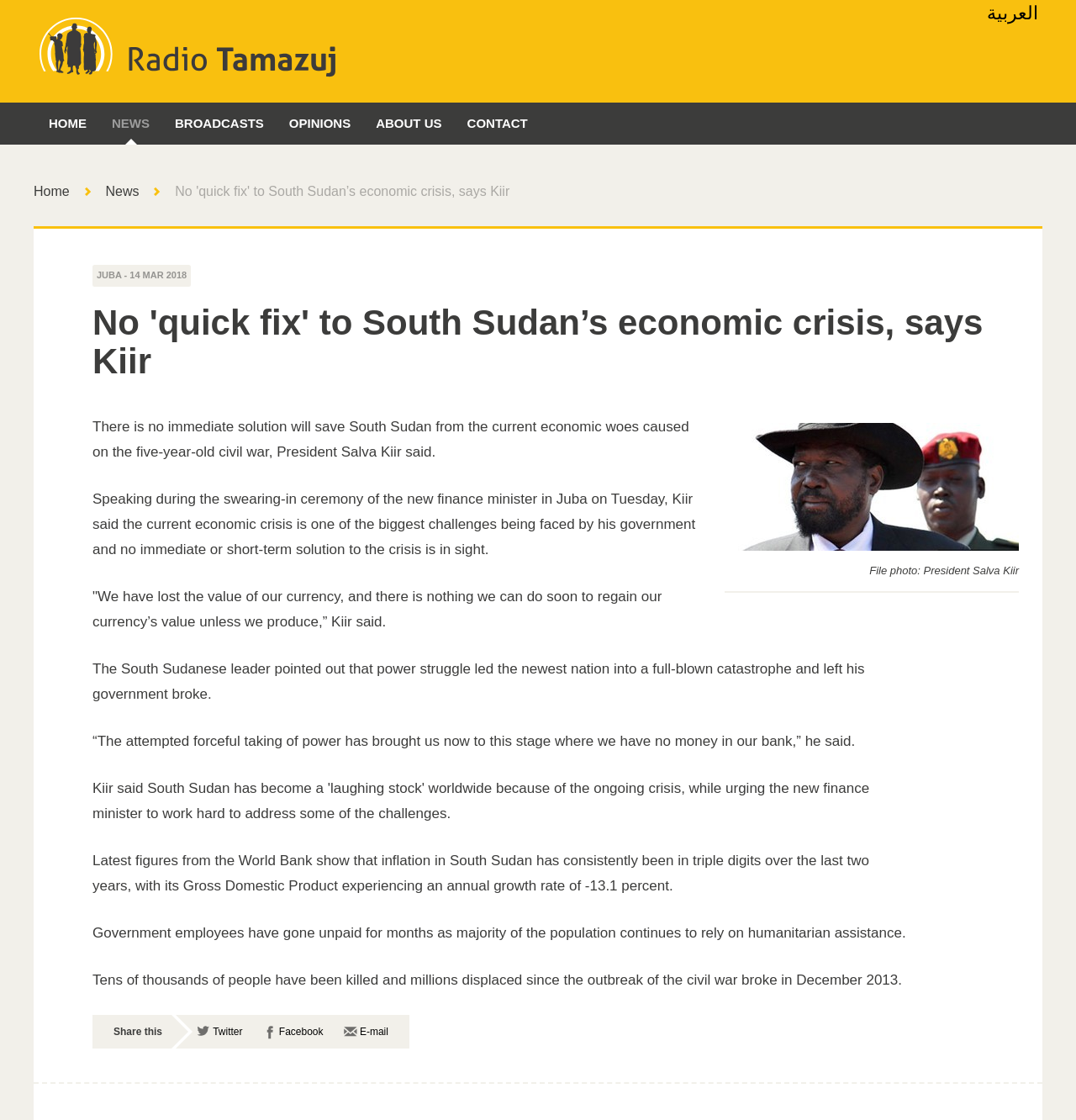What is the current situation of government employees in South Sudan?
Look at the image and respond with a one-word or short phrase answer.

unpaid for months